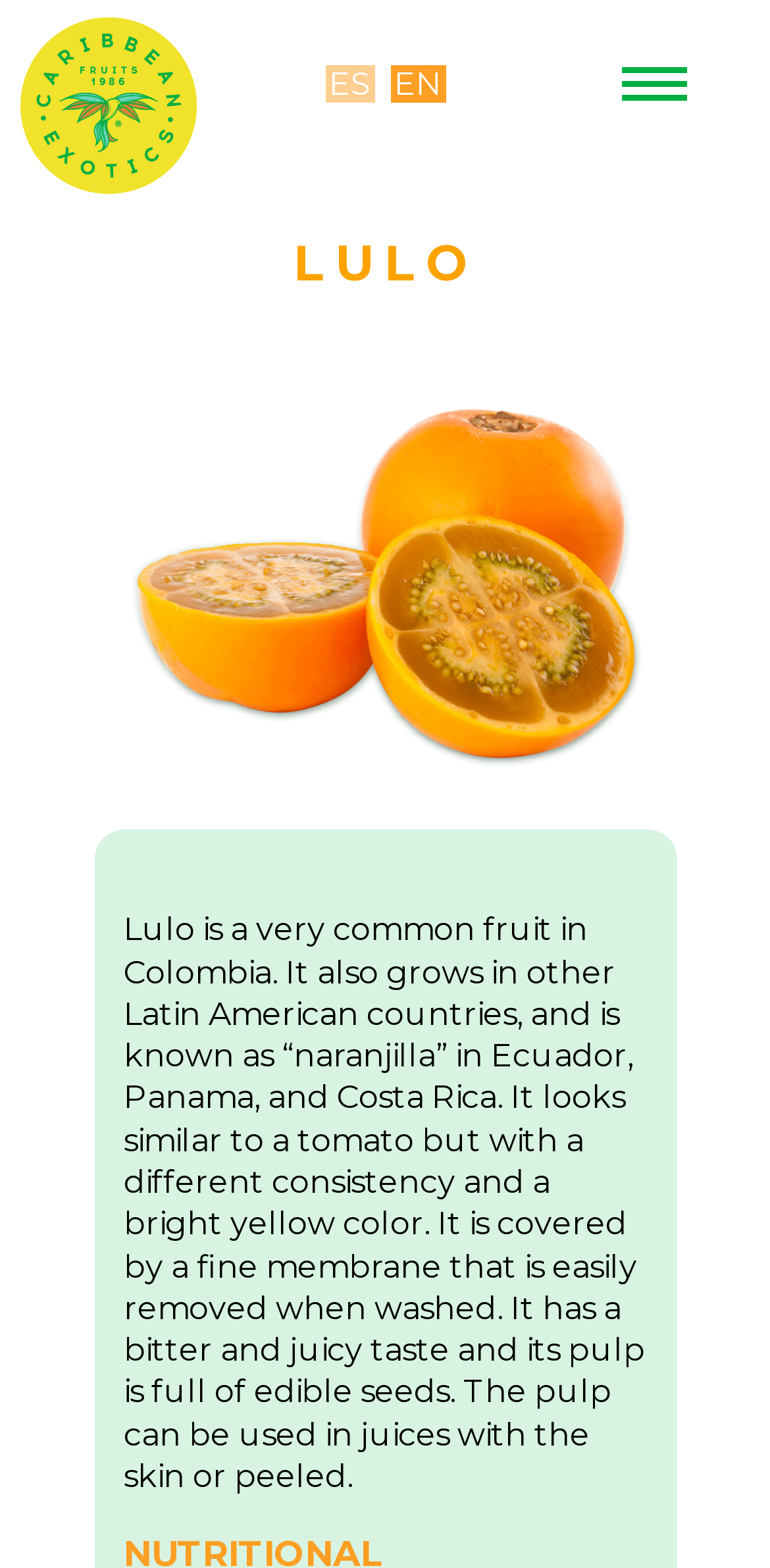How many languages are available on the website?
Look at the image and answer the question using a single word or phrase.

2